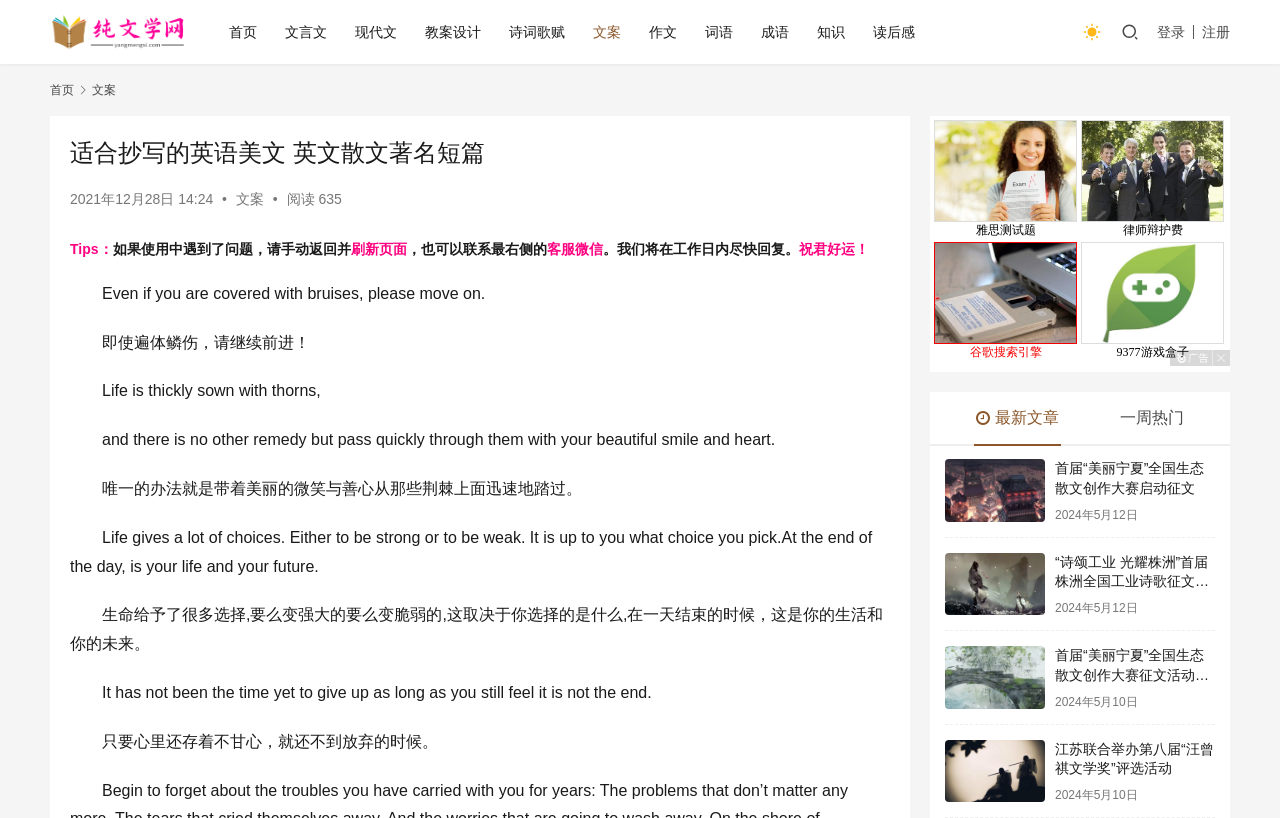Please determine the bounding box coordinates of the element to click in order to execute the following instruction: "View Xian Tours". The coordinates should be four float numbers between 0 and 1, specified as [left, top, right, bottom].

None